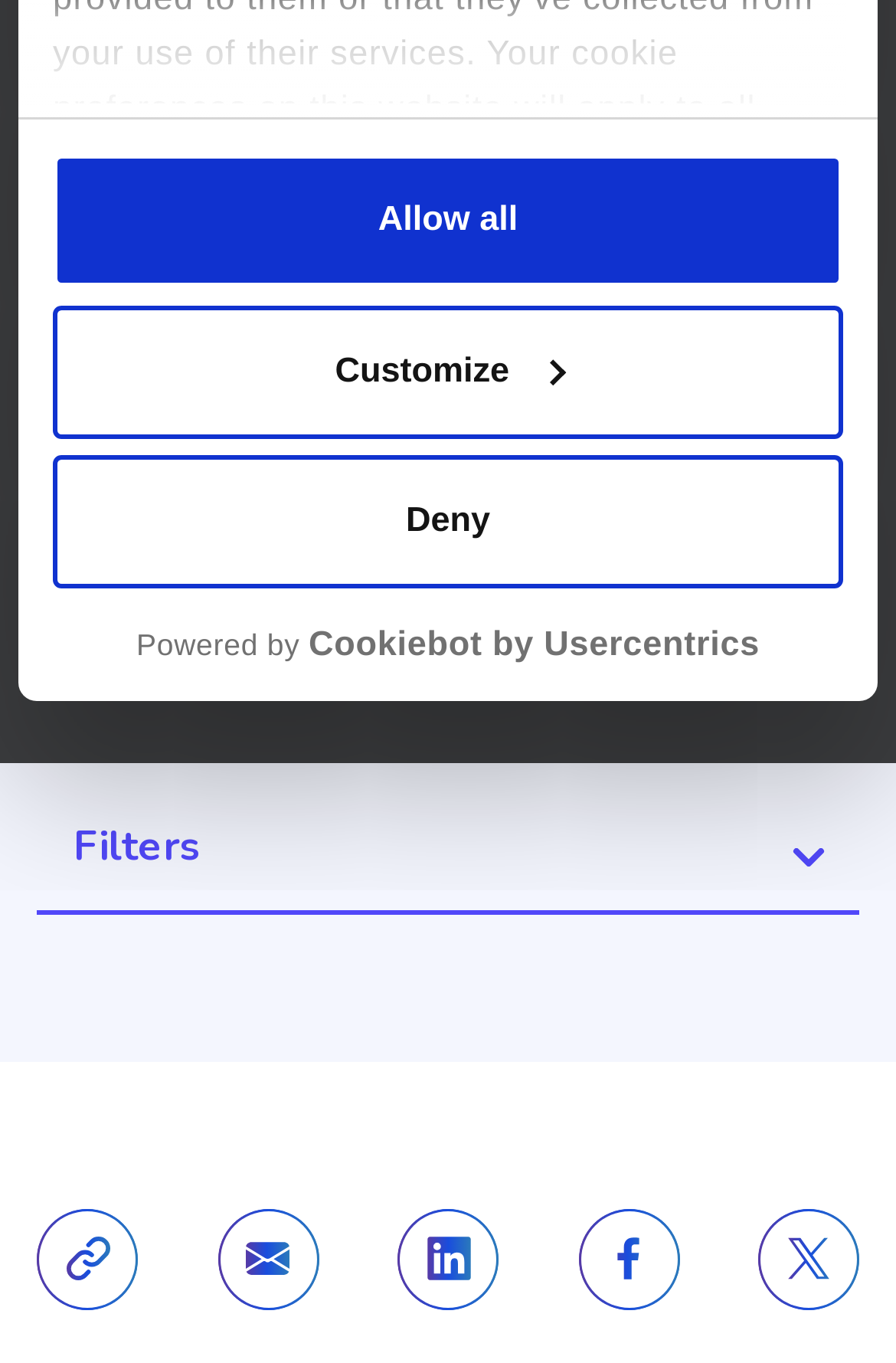Find the bounding box coordinates for the UI element that matches this description: "parent_node: Copied! aria-label="Facebook"".

[0.645, 0.887, 0.758, 0.961]